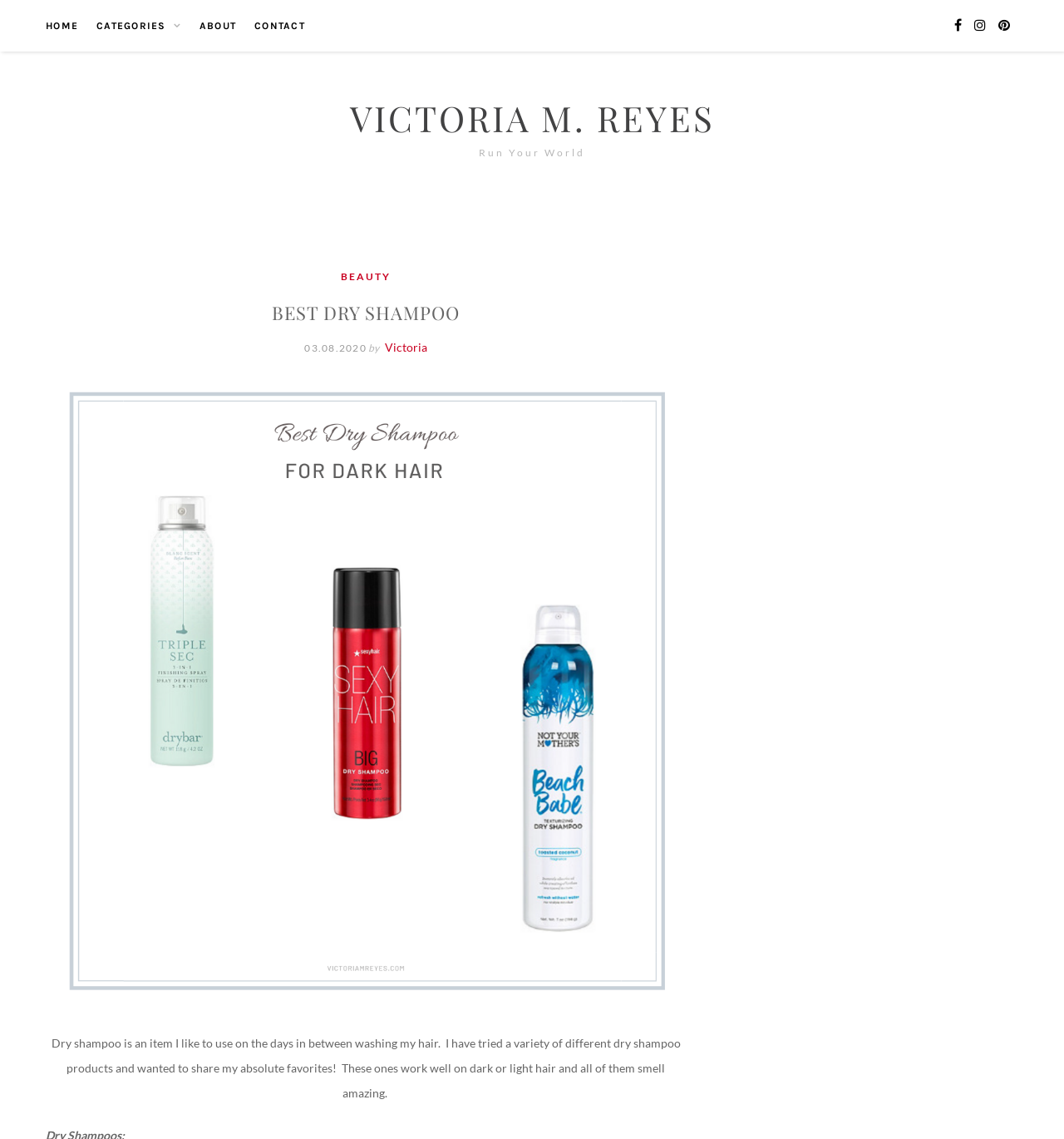Please answer the following question using a single word or phrase: 
What is a characteristic of the dry shampoo products mentioned?

They smell amazing